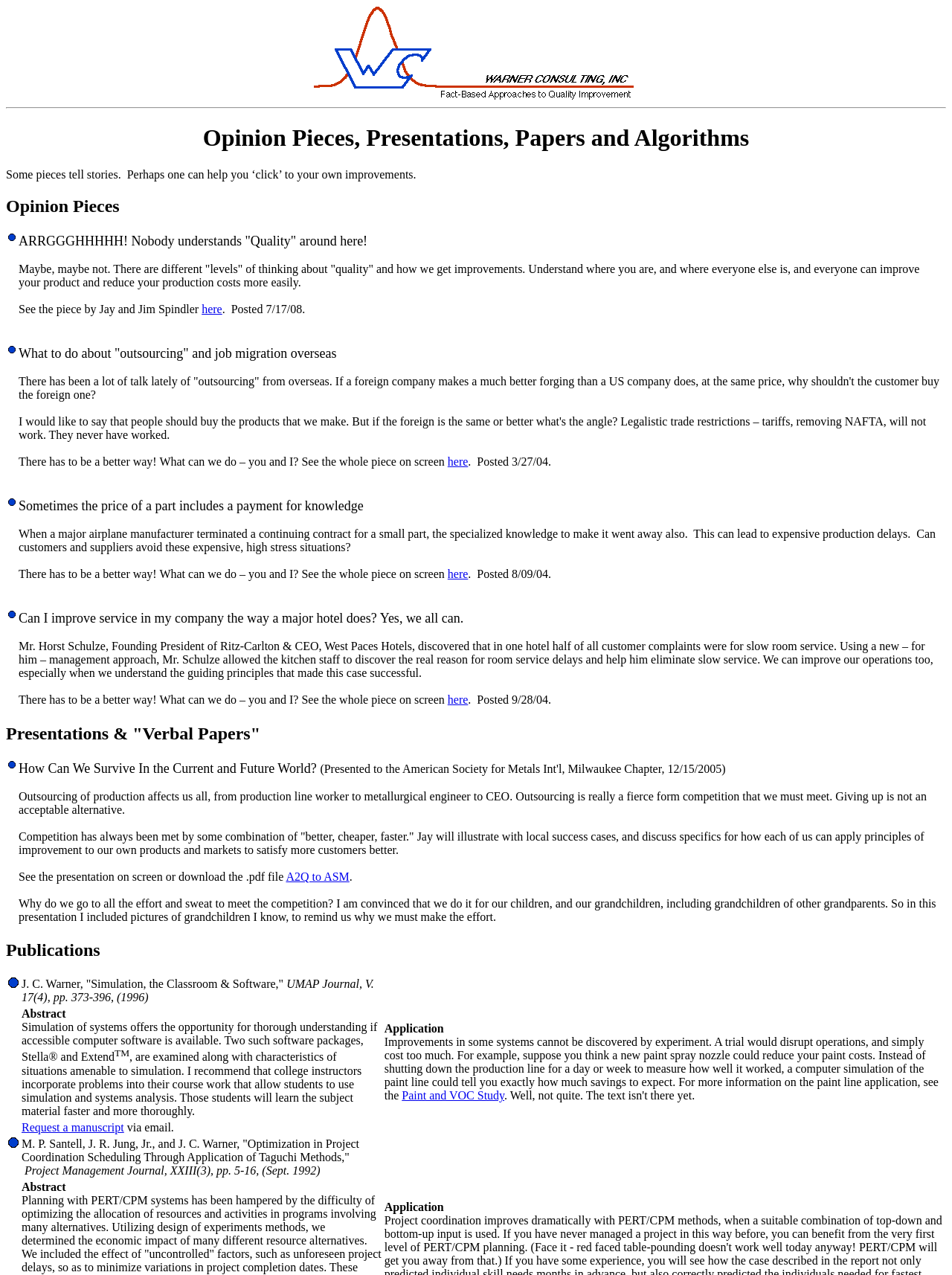Find the bounding box coordinates for the element that must be clicked to complete the instruction: "Click on NEWS". The coordinates should be four float numbers between 0 and 1, indicated as [left, top, right, bottom].

None